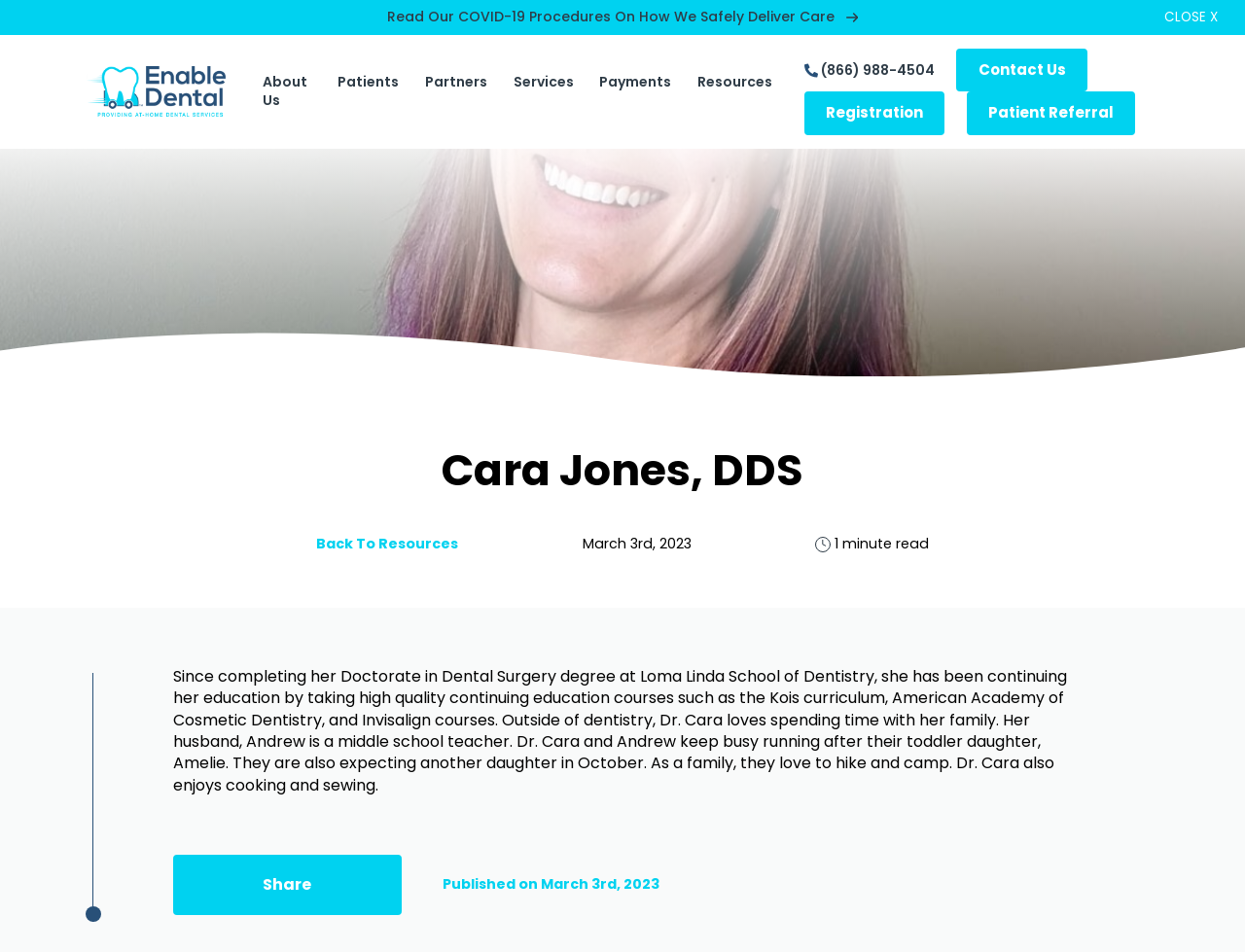Identify the bounding box coordinates for the region of the element that should be clicked to carry out the instruction: "Call the office". The bounding box coordinates should be four float numbers between 0 and 1, i.e., [left, top, right, bottom].

[0.646, 0.063, 0.753, 0.083]